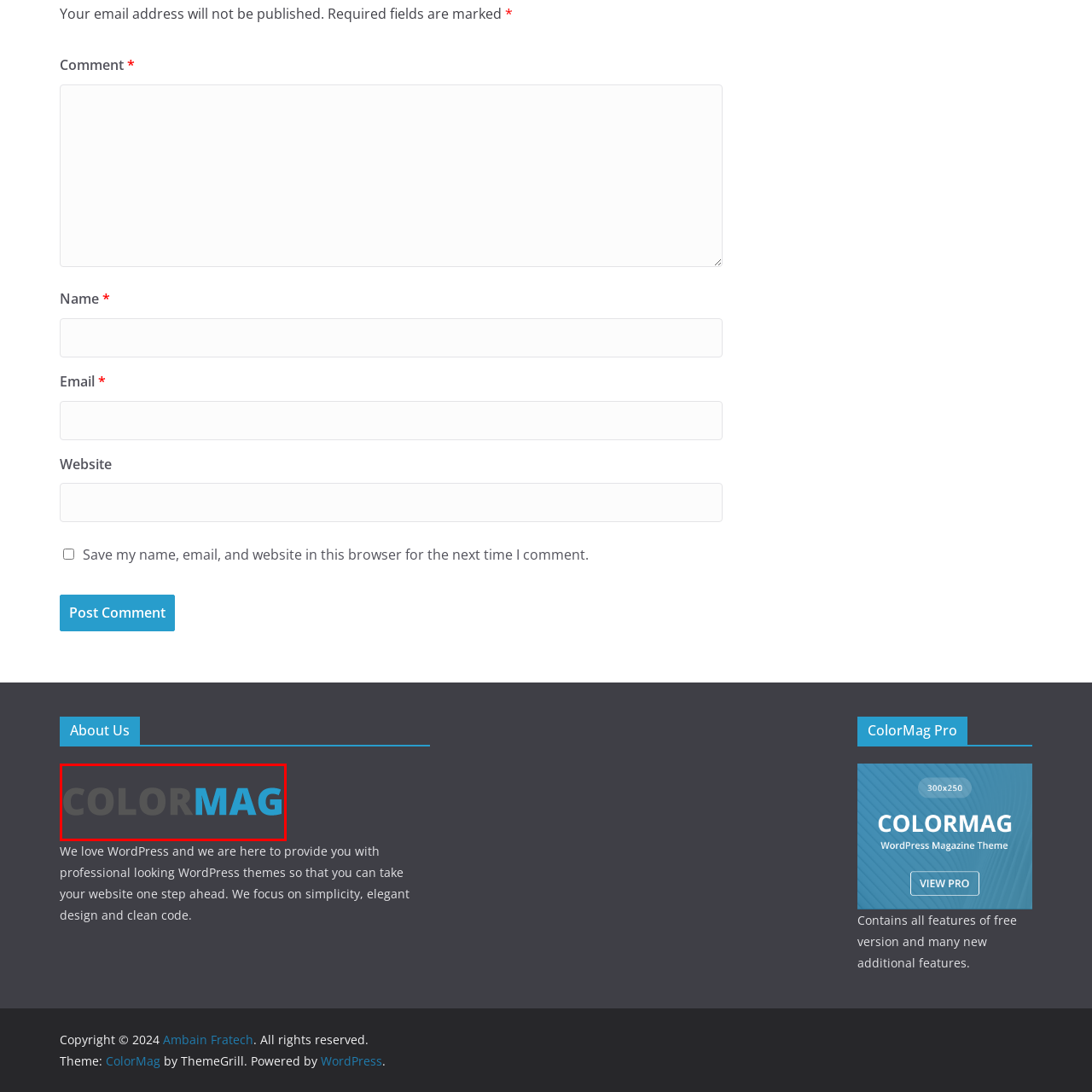Carefully examine the image inside the red box and generate a detailed caption for it.

The image prominently features the text "COLORMAG," presented in a modern, stylized font. The name is highlighted in a striking blue color that contrasts beautifully against a dark gray background, enhancing its visibility and impact. This logo represents COLORMAG, a platform dedicated to providing professional-looking WordPress themes aimed at enhancing website appearance and functionality. Through its elegant design and simplicity, COLORMAG promotes a seamless user experience for those looking to elevate their online presence.